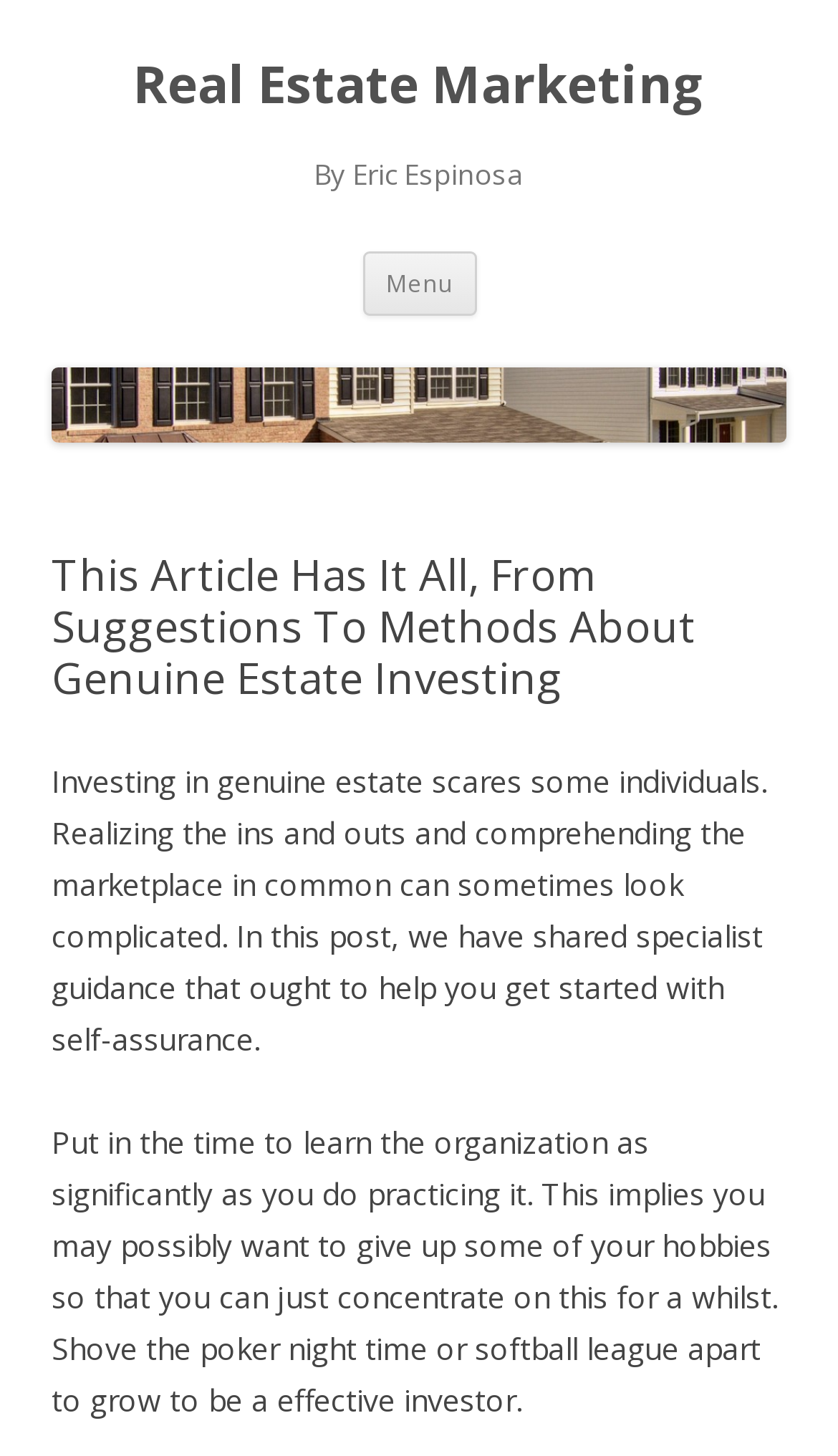What is the first step to get started with real estate investing?
Using the image, elaborate on the answer with as much detail as possible.

I found the answer by reading the static text element that says 'Put in the time to learn the organization as significantly as you do practicing it...', which suggests that learning the business is an essential step to get started with real estate investing.